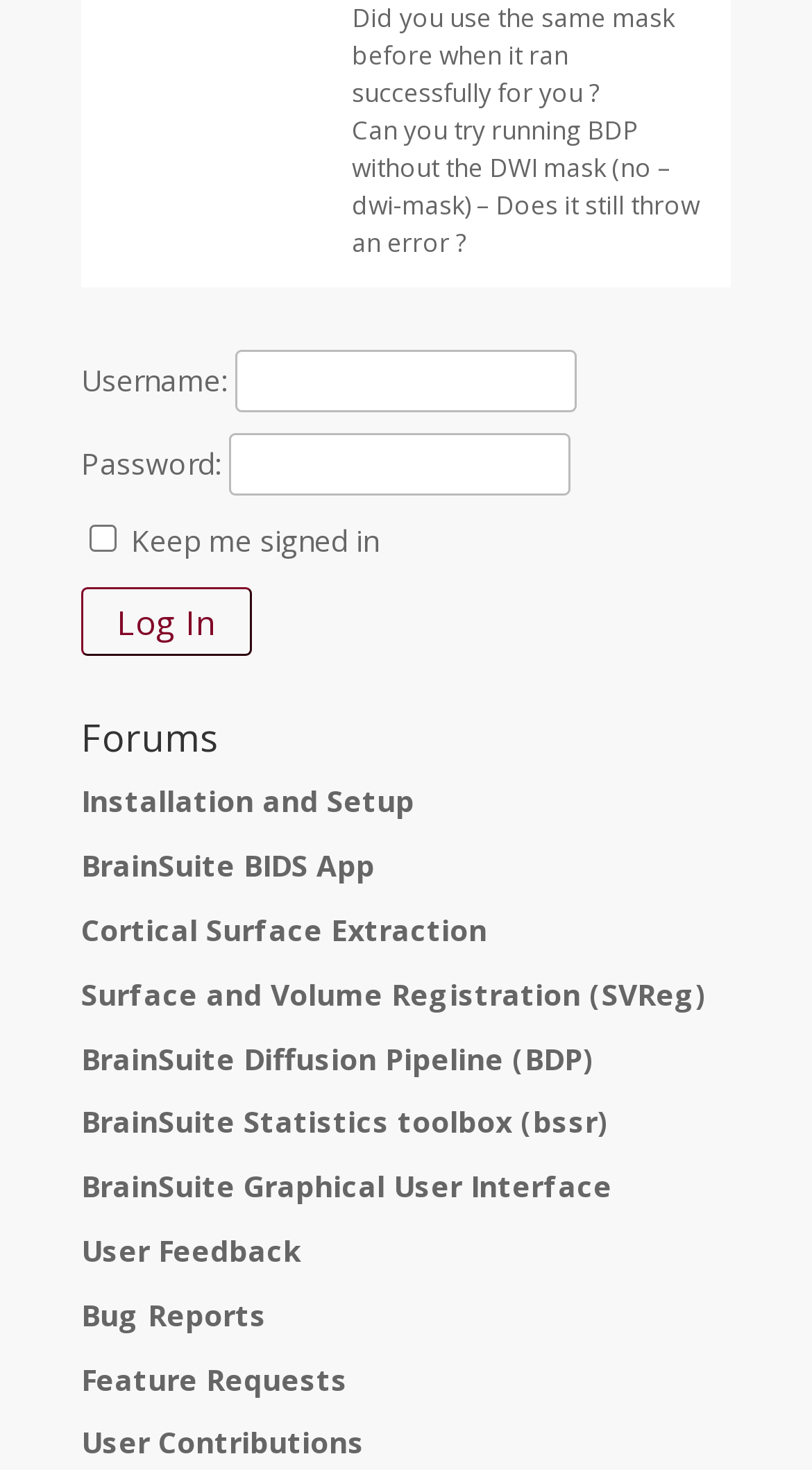Please provide a brief answer to the following inquiry using a single word or phrase:
What is the purpose of the button in the login form?

Log In